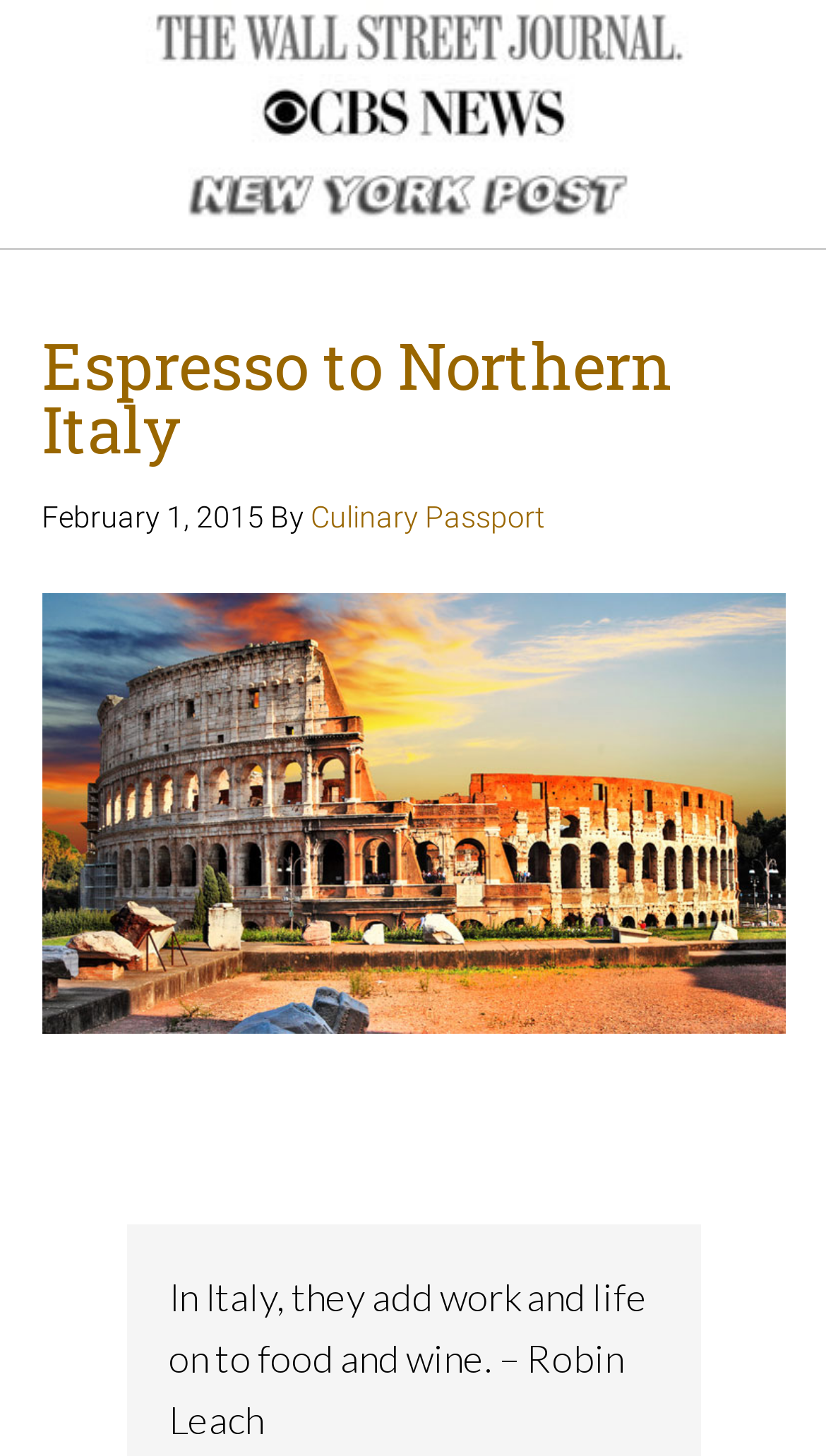Show the bounding box coordinates for the HTML element described as: "CBS".

[0.264, 0.051, 0.751, 0.104]